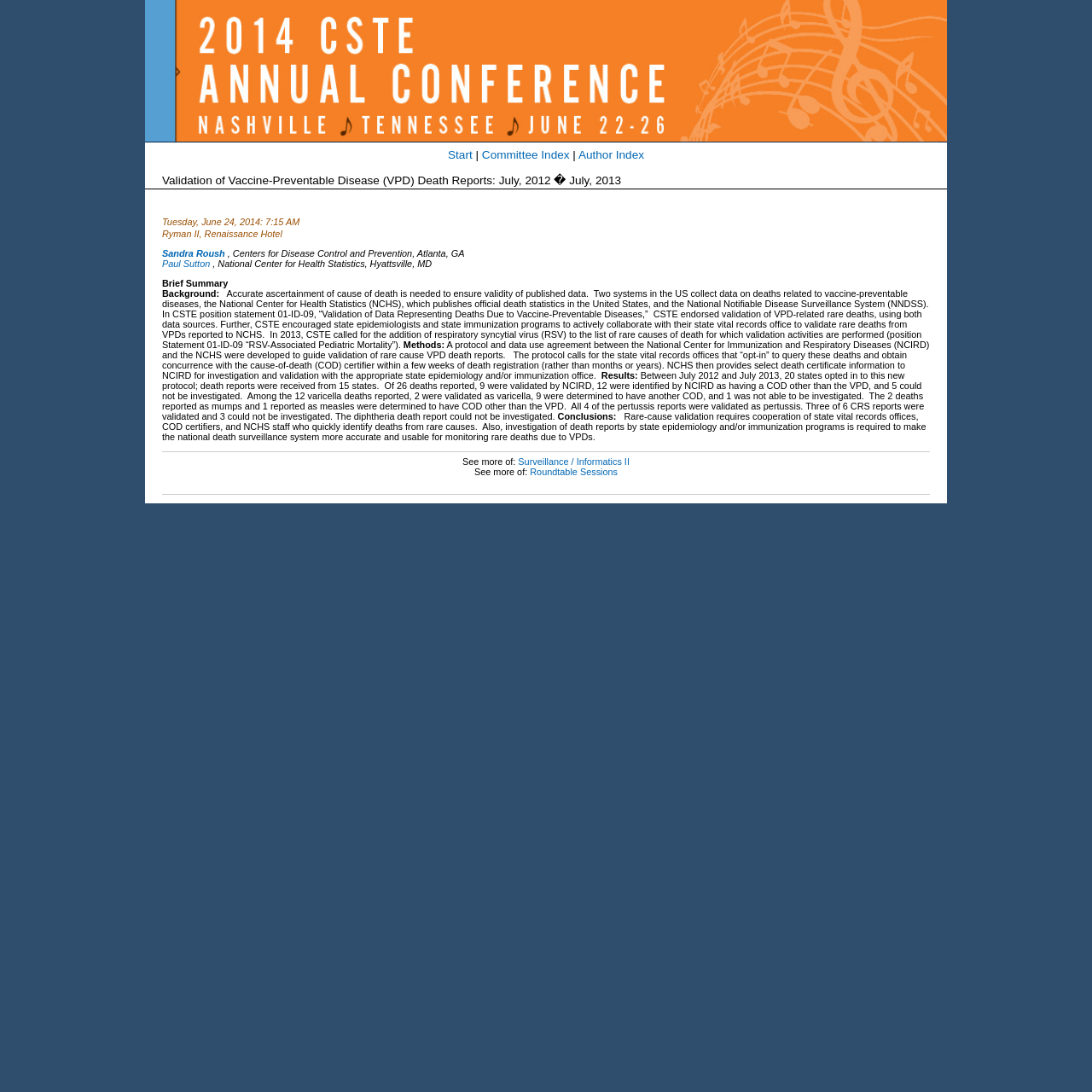Locate the bounding box coordinates of the element that needs to be clicked to carry out the instruction: "View the Surveillance / Informatics II session". The coordinates should be given as four float numbers ranging from 0 to 1, i.e., [left, top, right, bottom].

[0.474, 0.418, 0.577, 0.427]